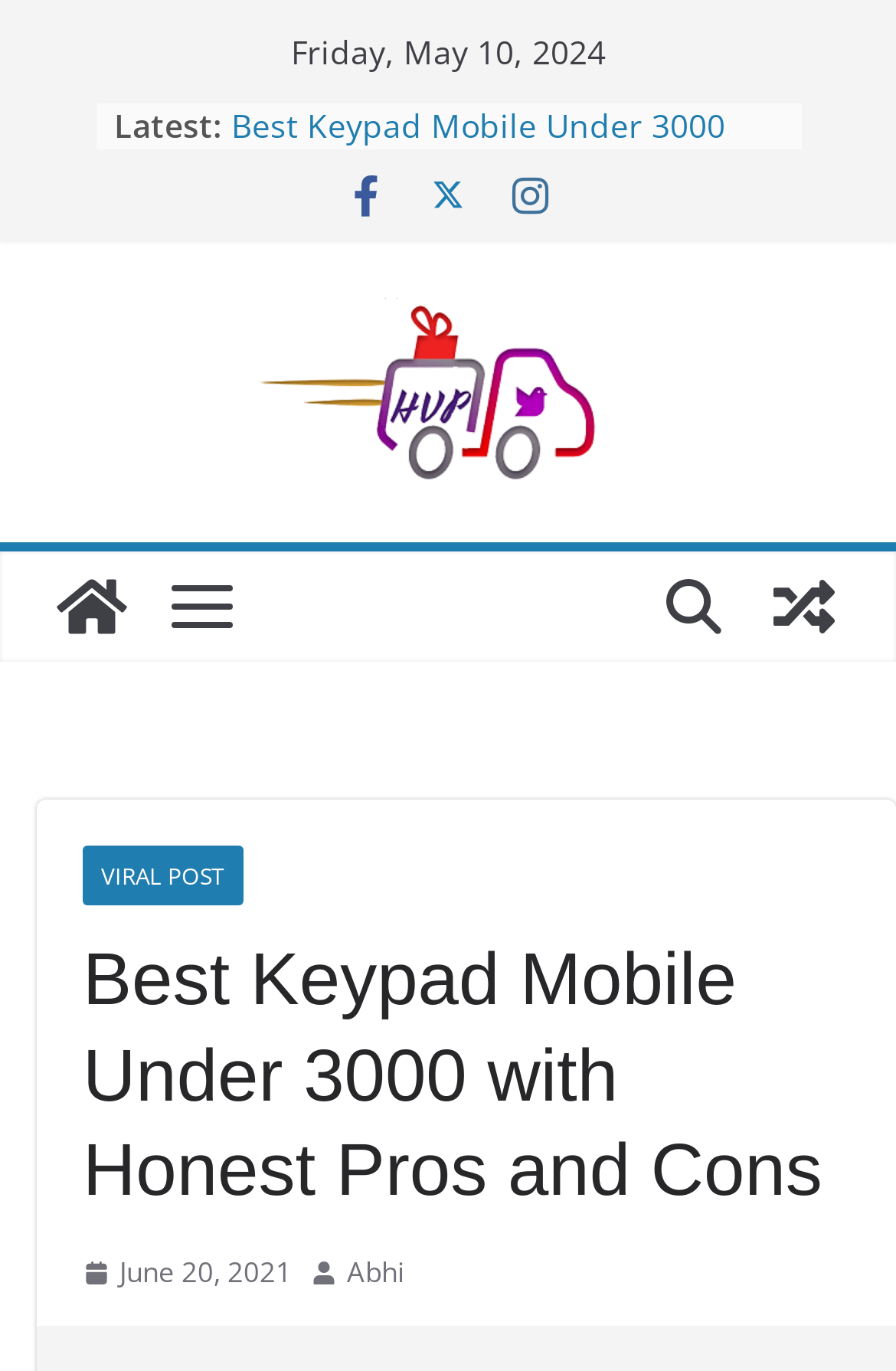Determine the bounding box coordinates of the clickable region to carry out the instruction: "View a random post".

[0.836, 0.403, 0.959, 0.483]